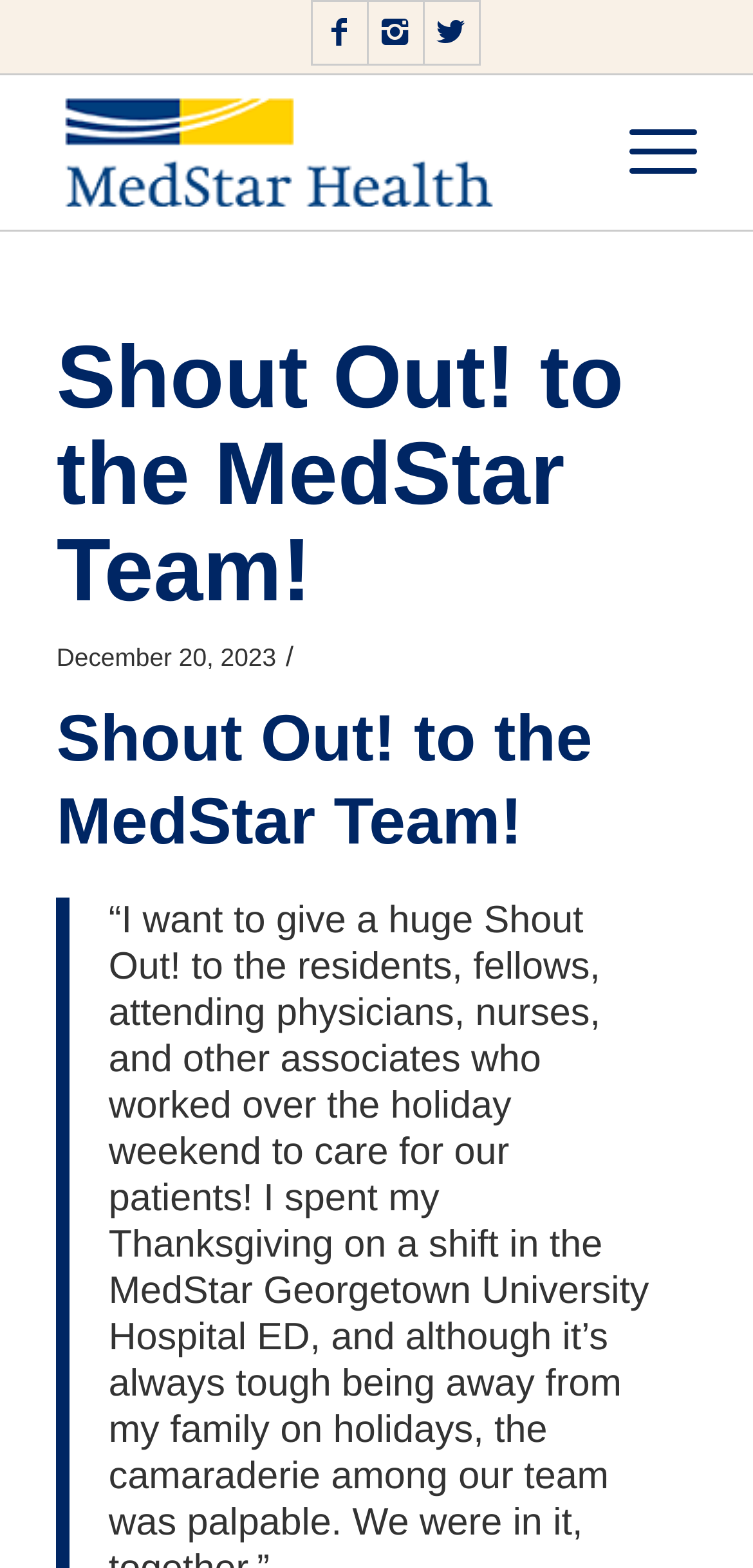Provide a brief response using a word or short phrase to this question:
How many social media links are there?

3